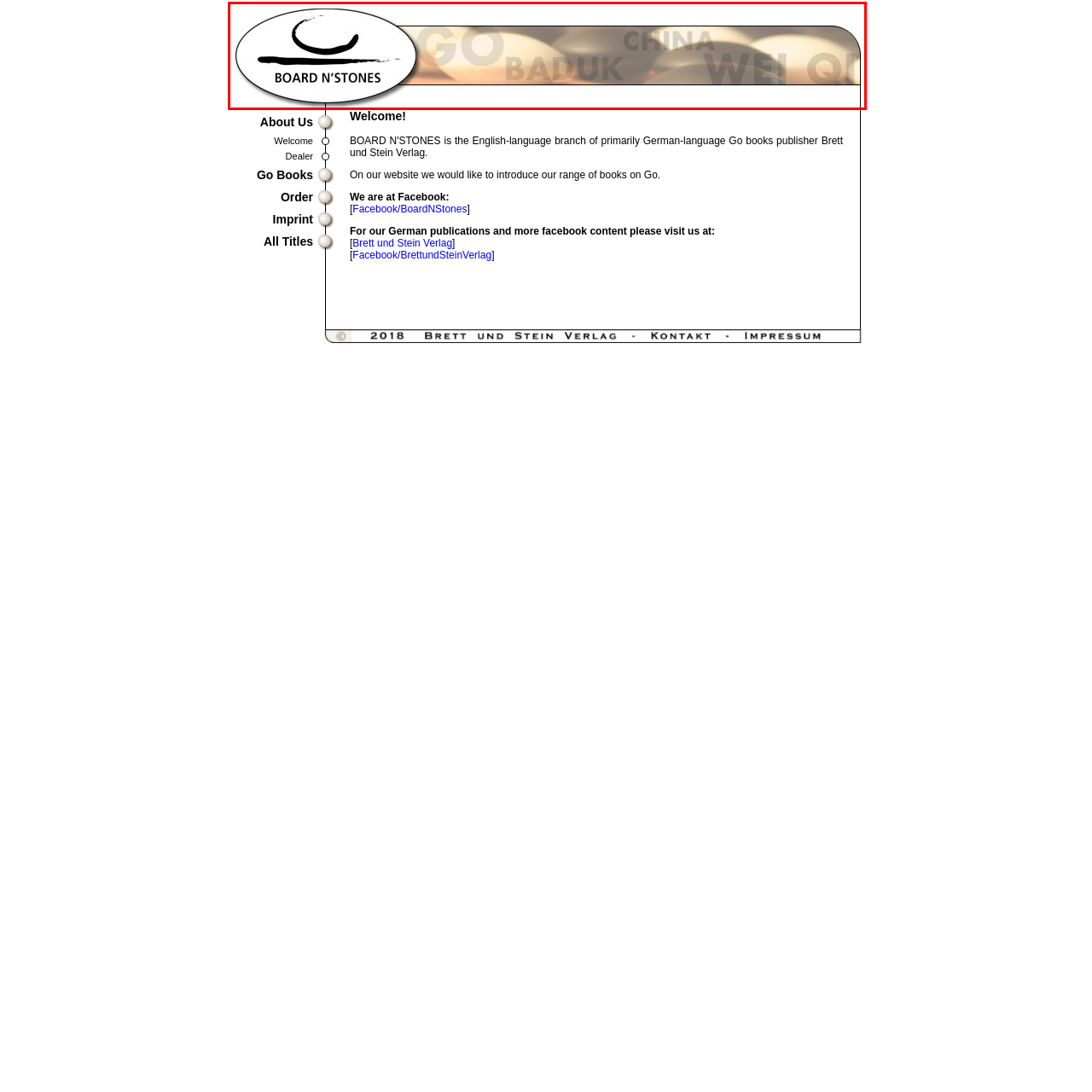Concentrate on the part of the image bordered in red, What is another name for the game of Go in Korean? Answer concisely with a word or phrase.

Baduk